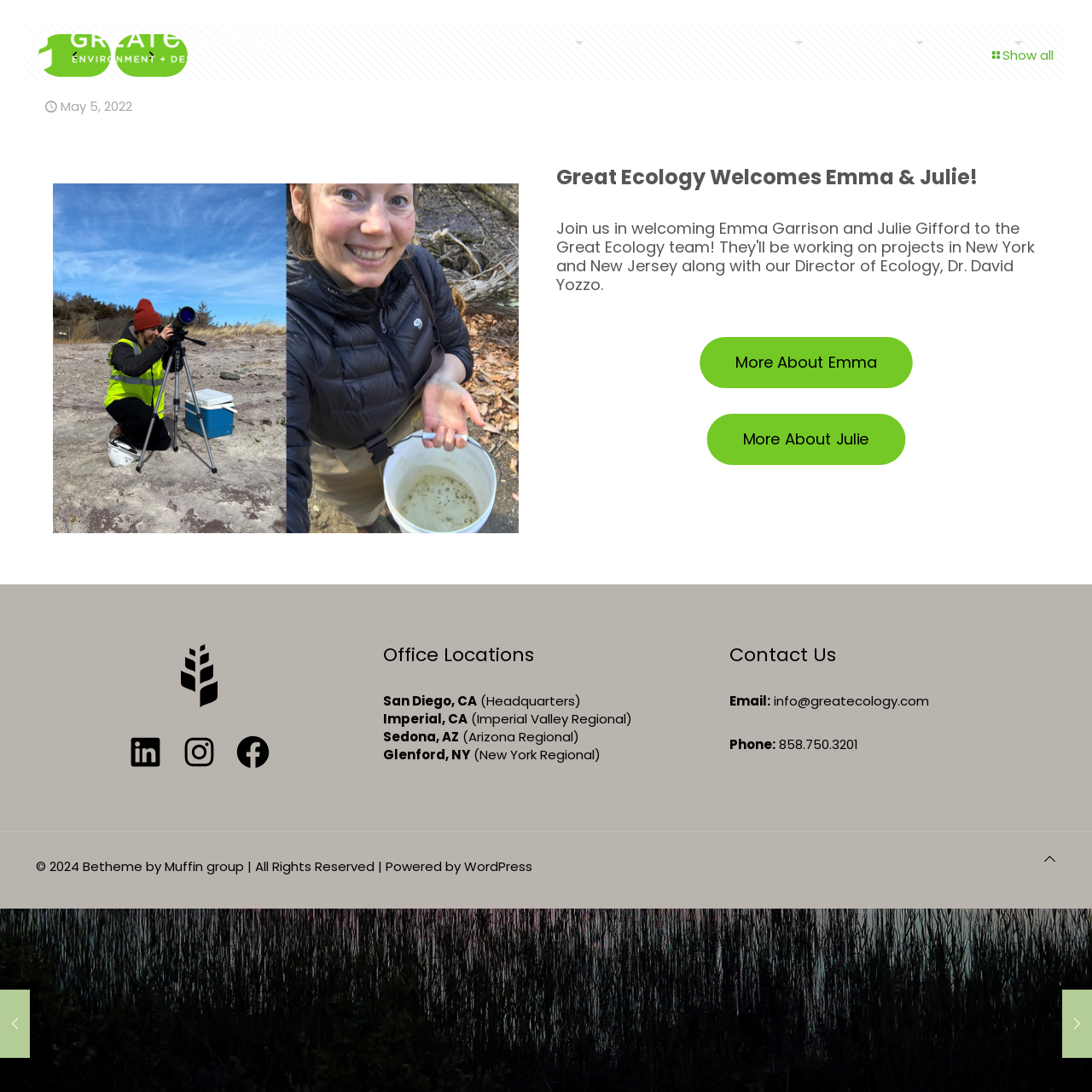Find the bounding box coordinates of the element to click in order to complete the given instruction: "View the LinkedIn page."

[0.115, 0.671, 0.151, 0.706]